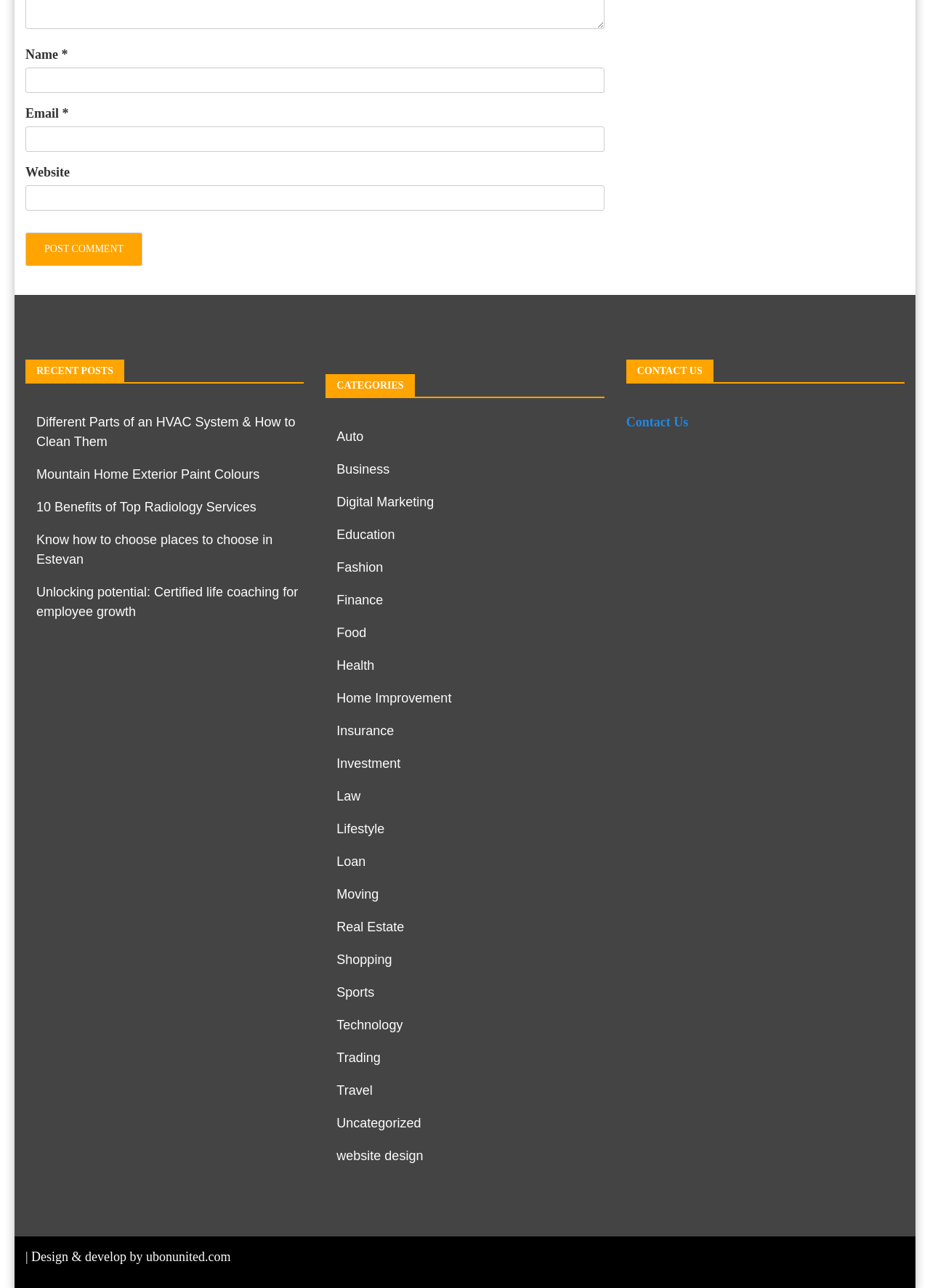What categories are available on this webpage?
Using the visual information, respond with a single word or phrase.

Multiple categories